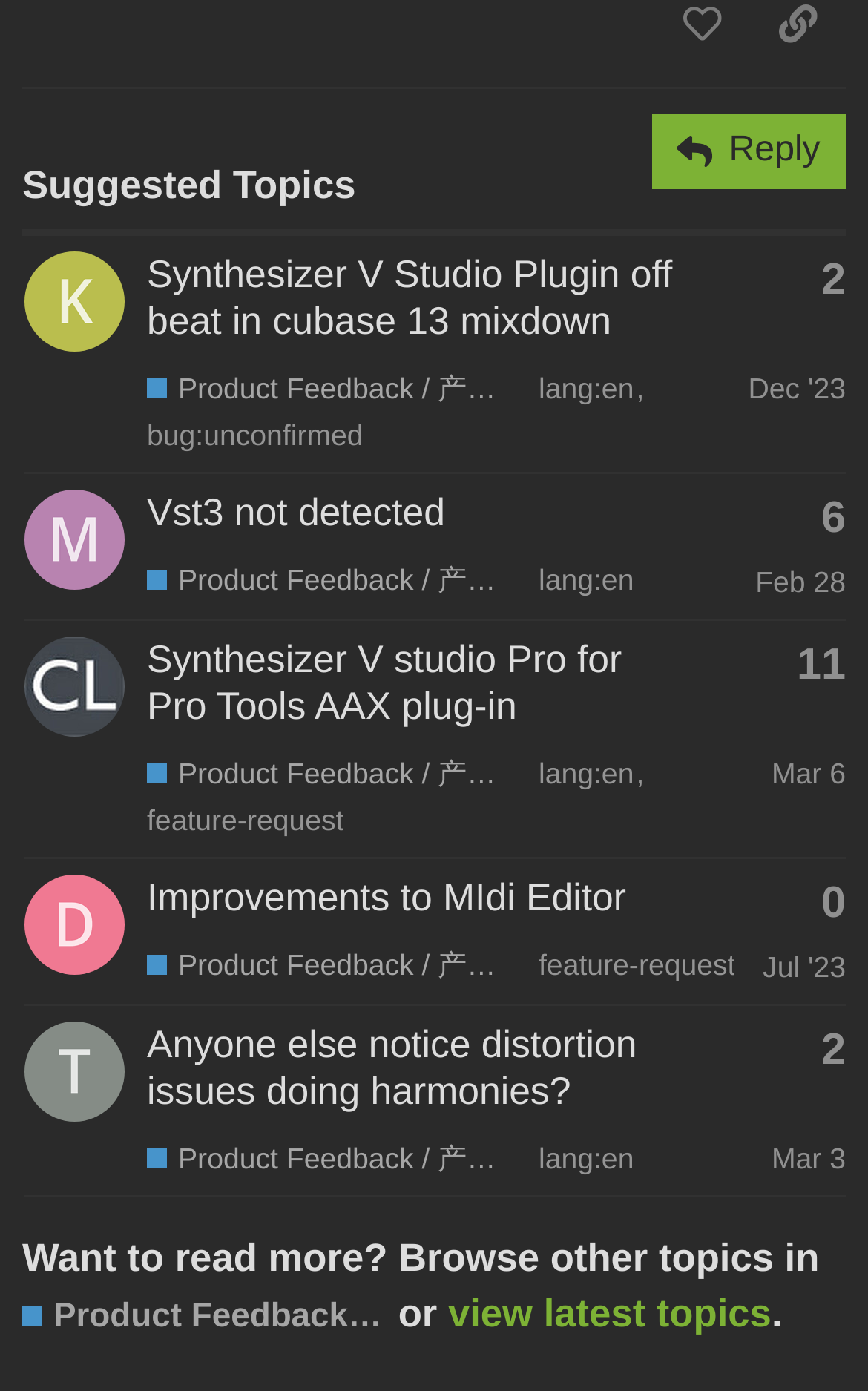Using the details in the image, give a detailed response to the question below:
What is the category of the topics?

I looked at the heading 'Suggested Topics' and the links 'Product Feedback /  / ' and found that the category of the topics is Product Feedback.